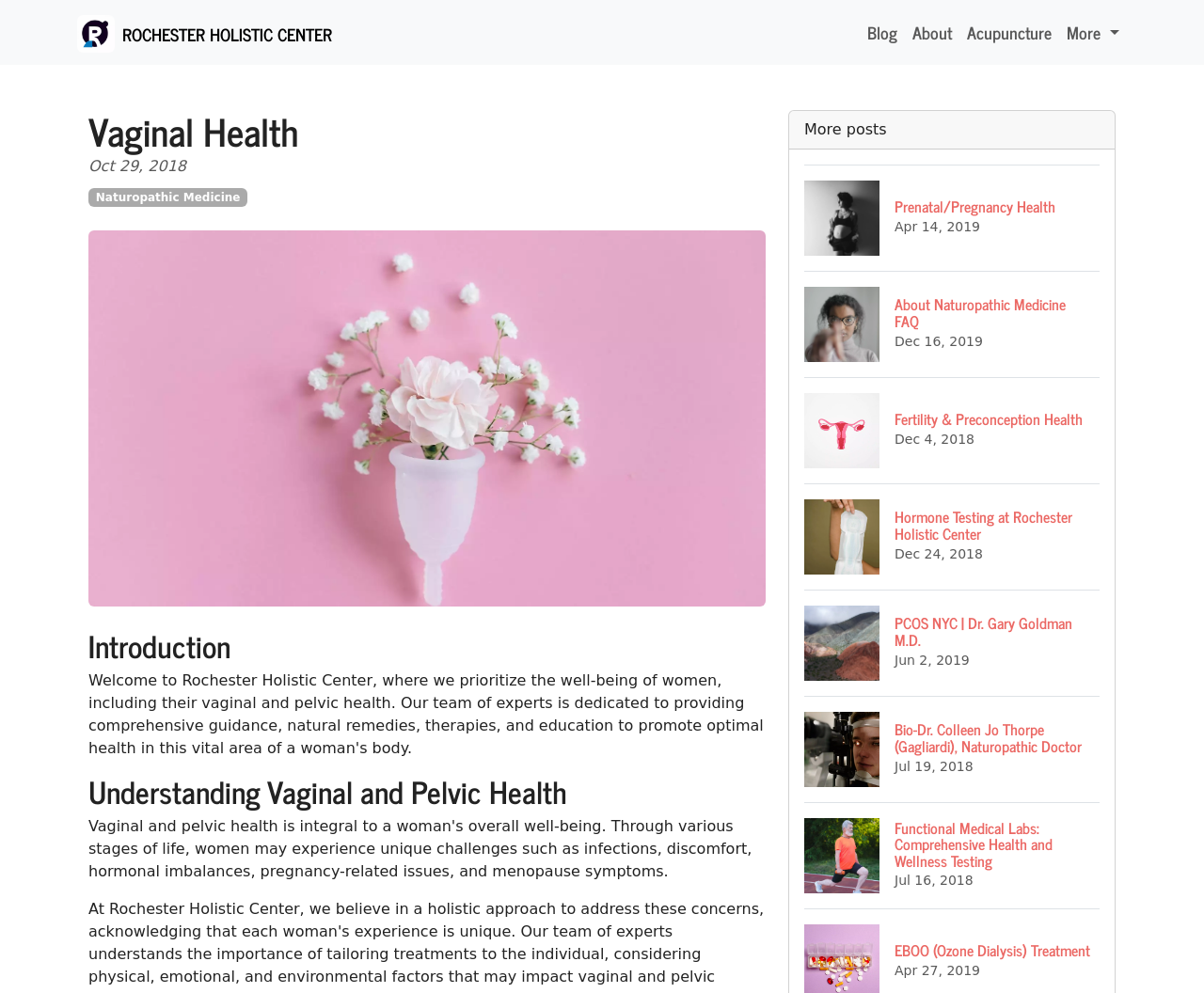Determine the bounding box coordinates for the area that should be clicked to carry out the following instruction: "Go to the blog page".

[0.714, 0.012, 0.752, 0.053]